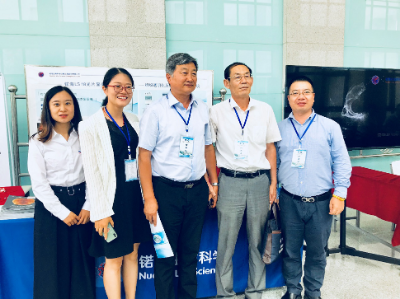Provide a one-word or brief phrase answer to the question:
How many people are in the group?

Five